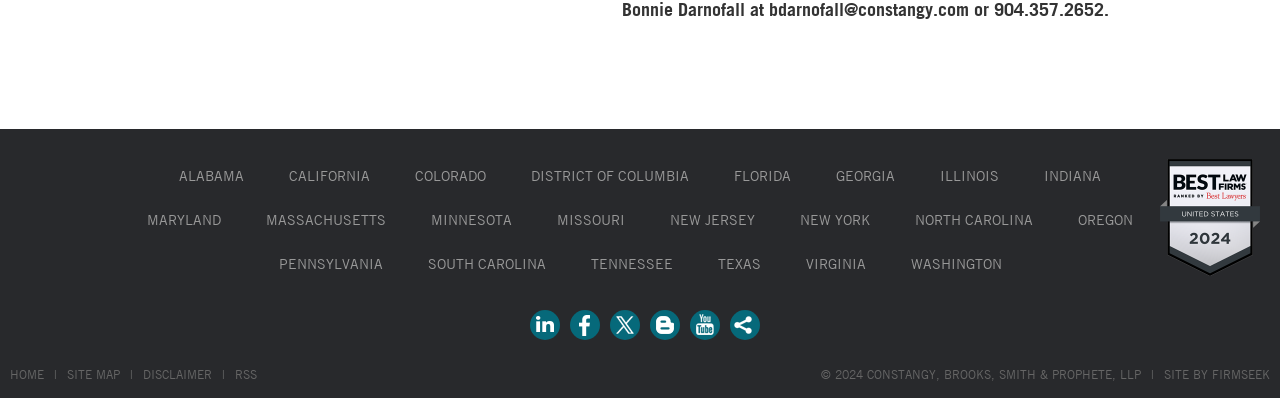Respond with a single word or phrase:
How many social media links are there?

5